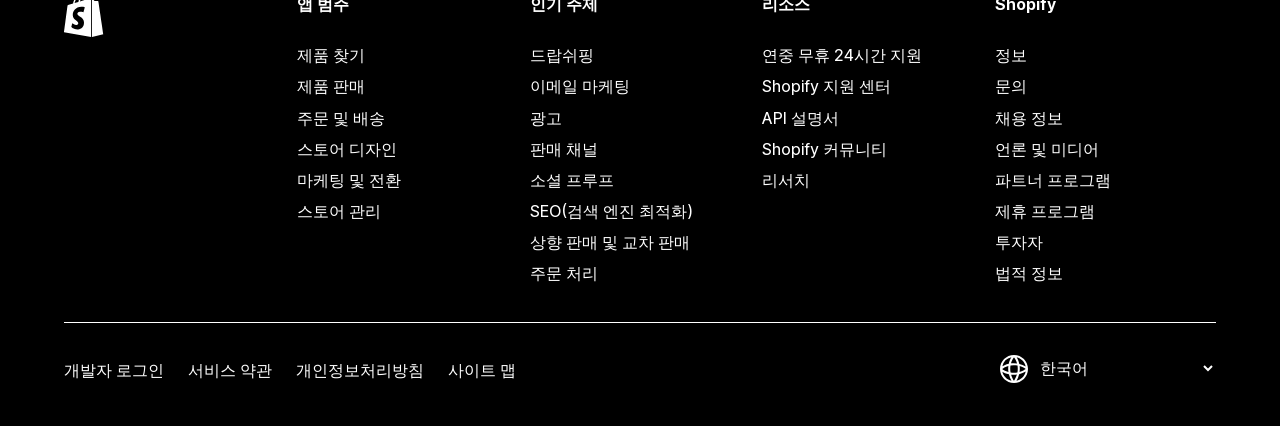Can you specify the bounding box coordinates of the area that needs to be clicked to fulfill the following instruction: "Login to the Virtual Museum"?

None